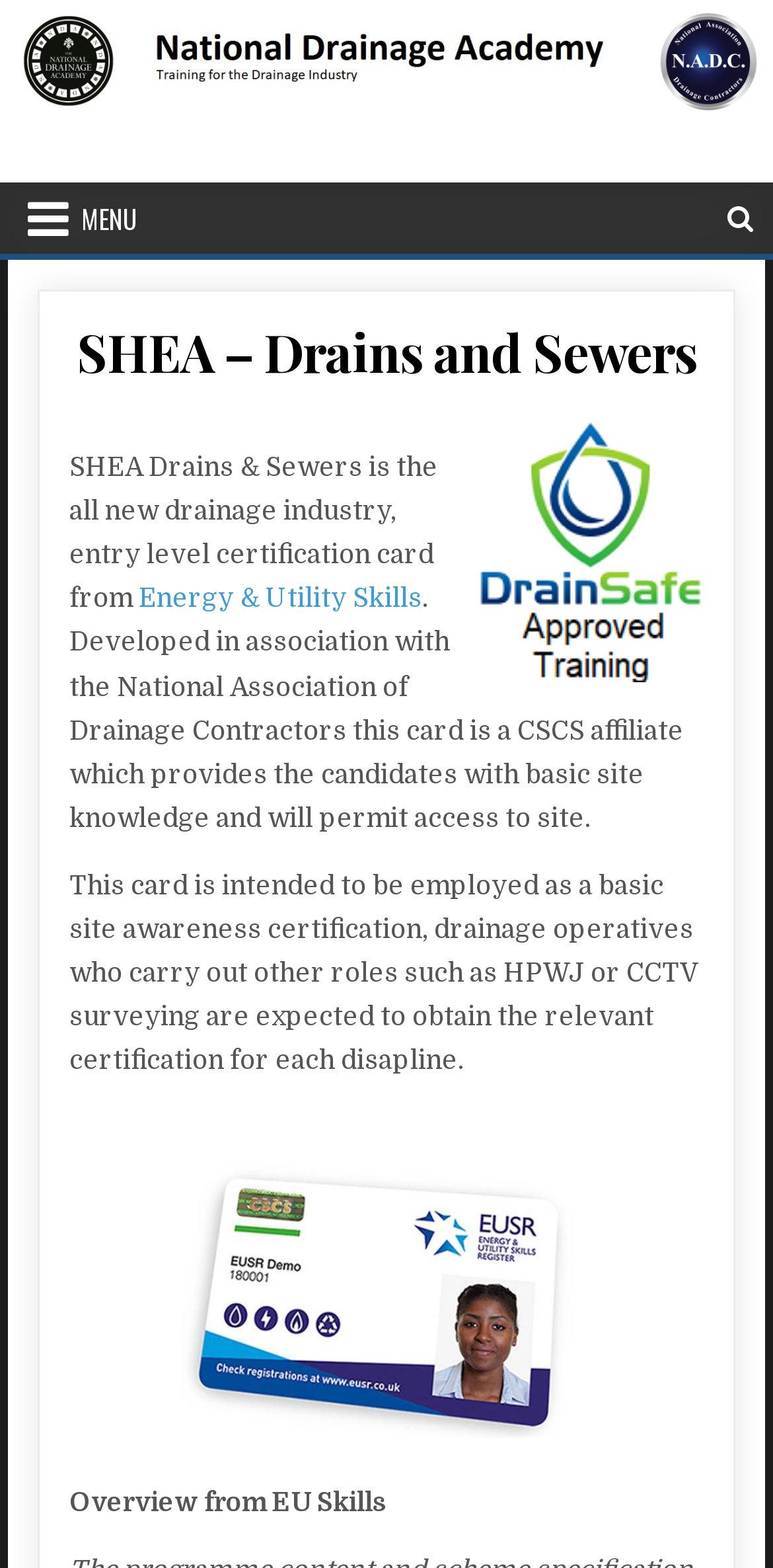Please find the top heading of the webpage and generate its text.

National Drainage Academy